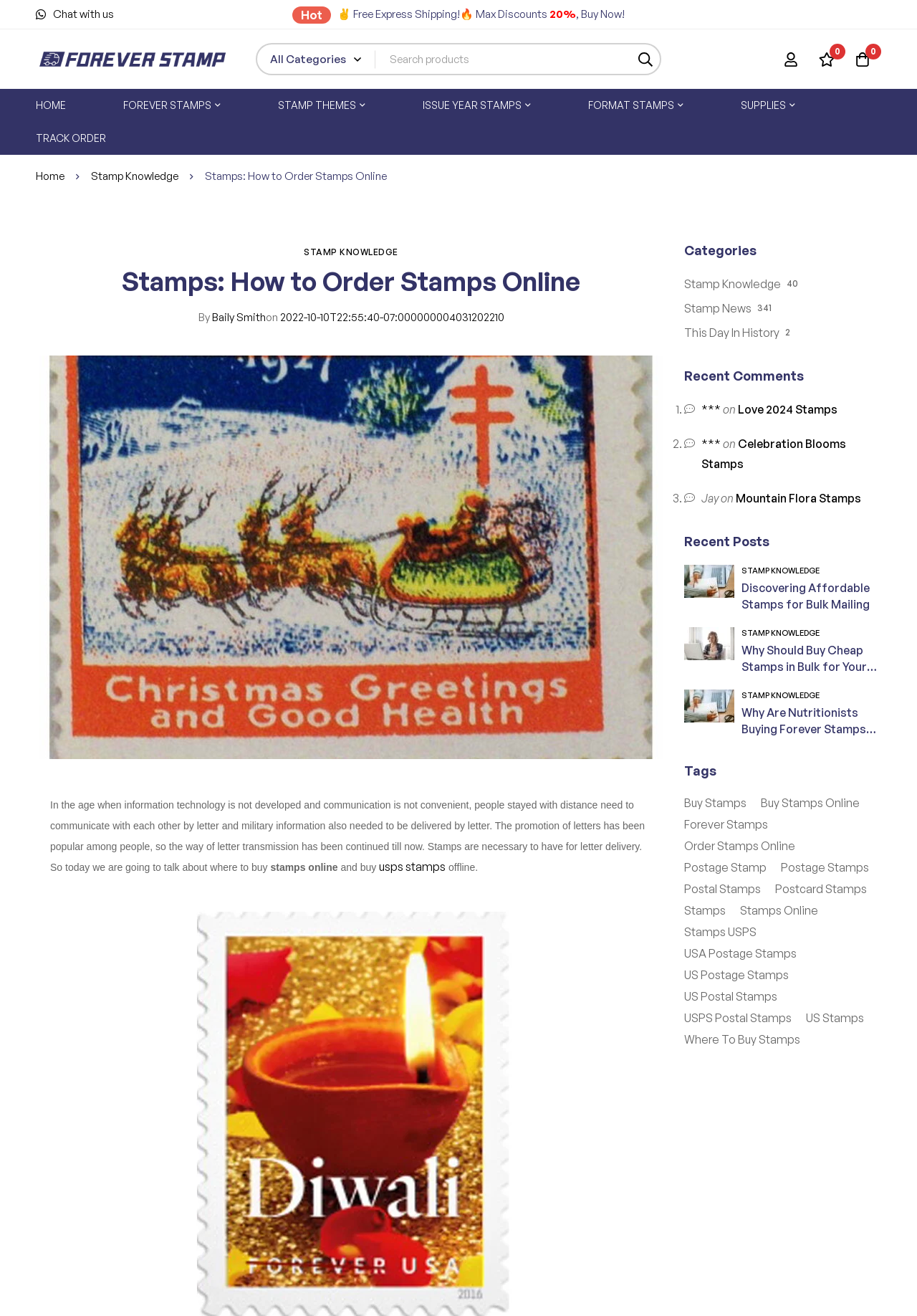Identify the bounding box coordinates for the region of the element that should be clicked to carry out the instruction: "Go to the top of the page". The bounding box coordinates should be four float numbers between 0 and 1, i.e., [left, top, right, bottom].

None